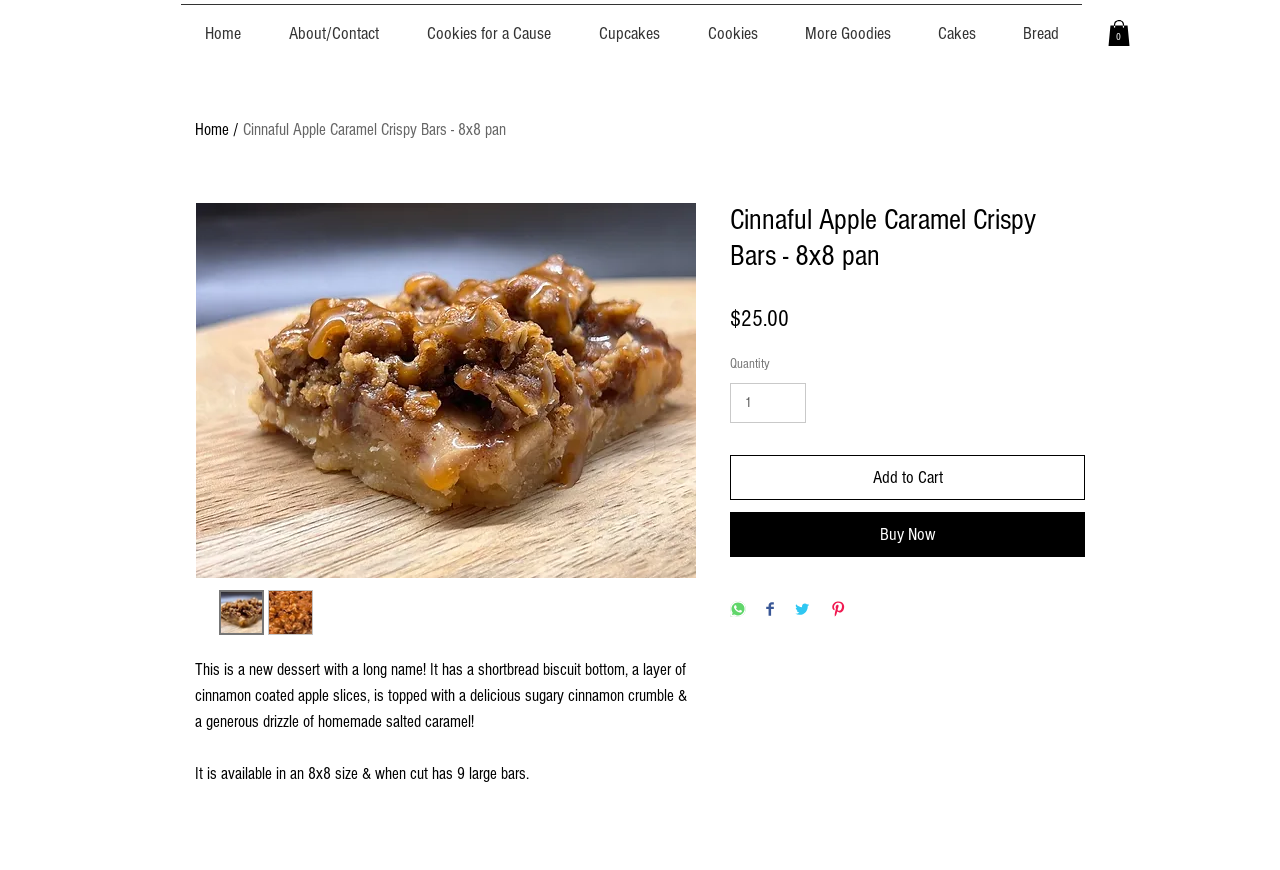How many large bars are in the 8x8 size?
Please ensure your answer is as detailed and informative as possible.

I found this information in the text description of the dessert, which states 'It is available in an 8x8 size & when cut has 9 large bars'.